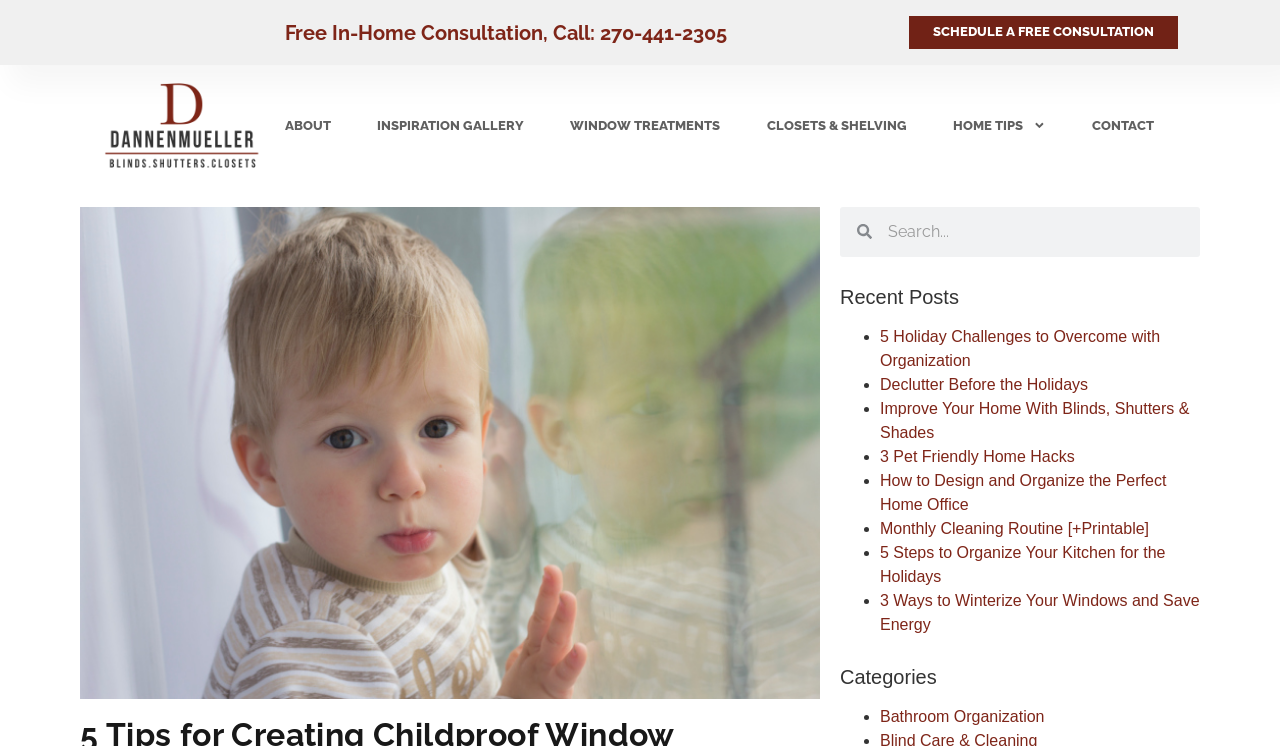Determine the bounding box coordinates of the target area to click to execute the following instruction: "Search for something."

[0.681, 0.277, 0.937, 0.344]